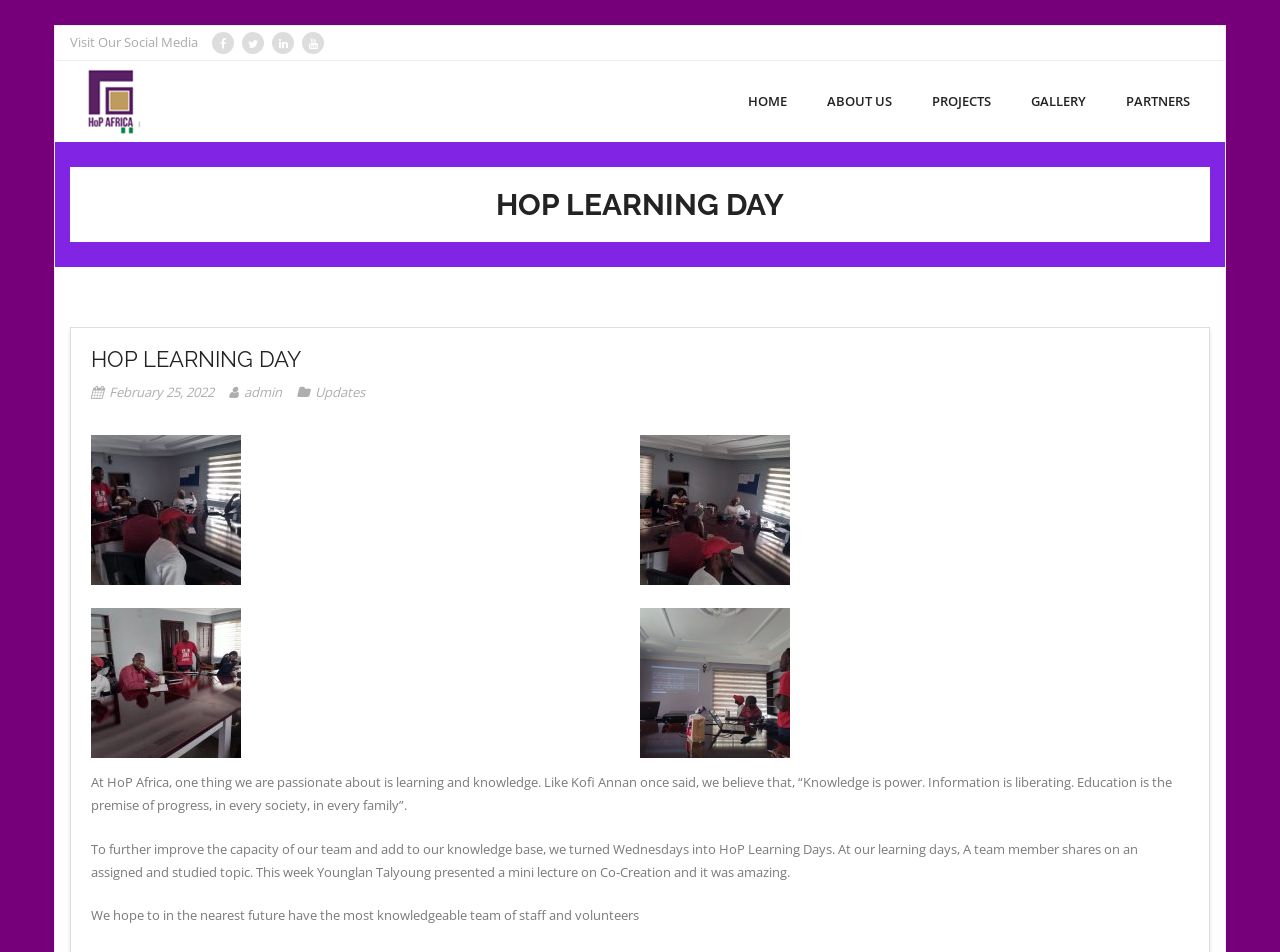Please provide a one-word or phrase answer to the question: 
Who presented a mini lecture on Co-Creation?

Younglan Talyoung